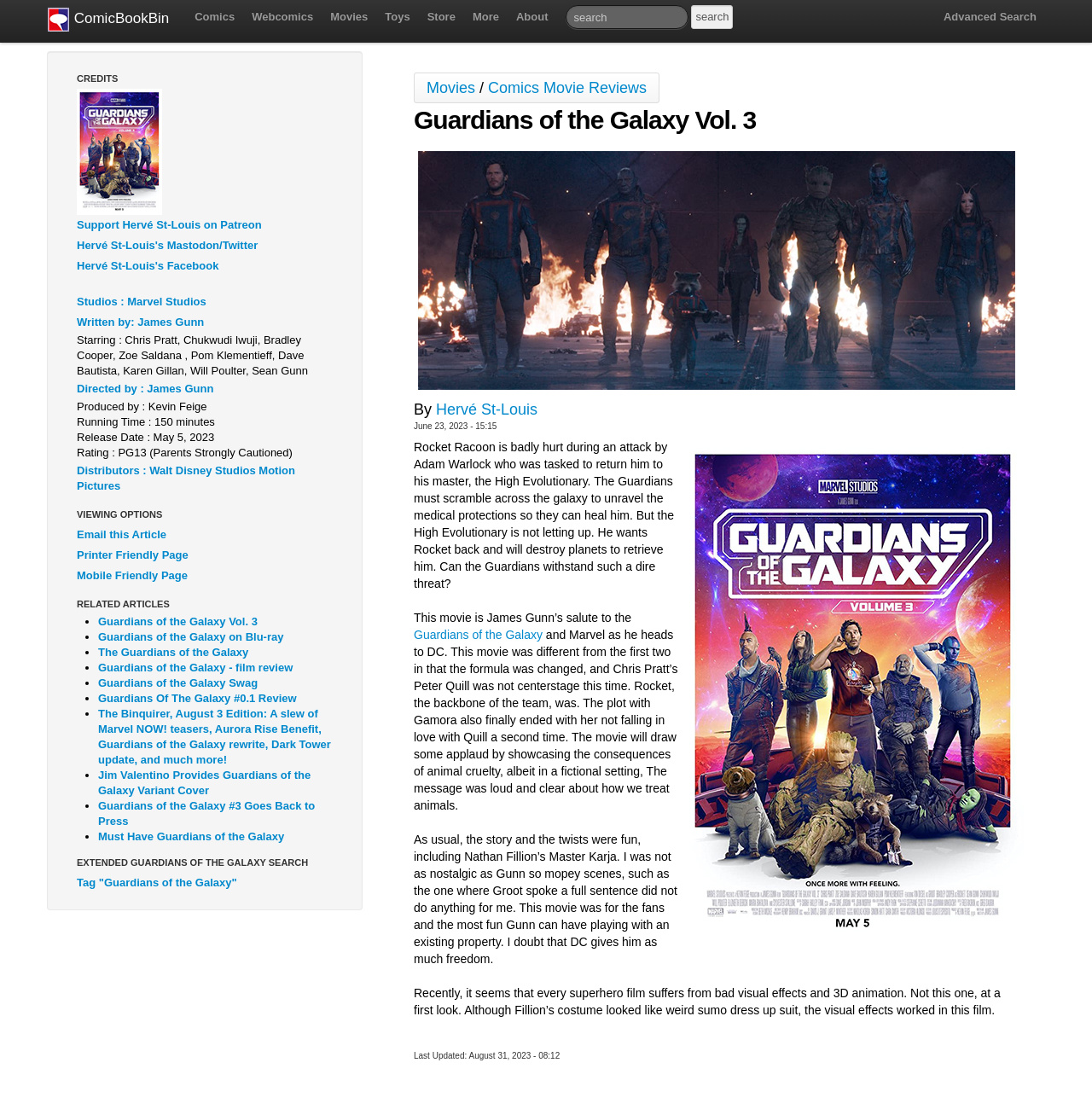Please look at the image and answer the question with a detailed explanation: Who is the author of the movie review?

I determined the answer by looking at the 'By' section on the webpage, which credits the review to 'Hervé St-Louis'.